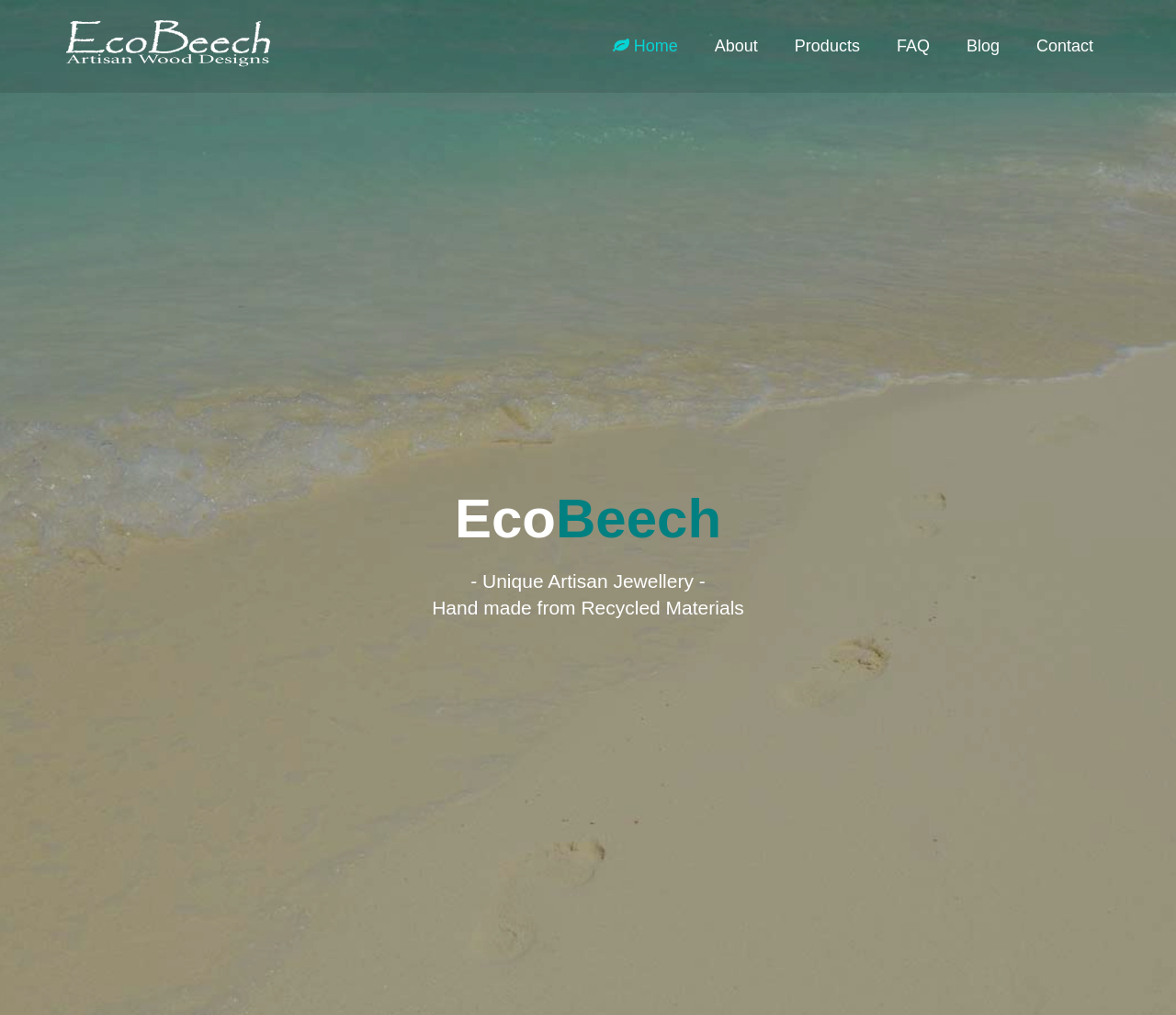What is the position of the logo on the webpage? Examine the screenshot and reply using just one word or a brief phrase.

Top-left